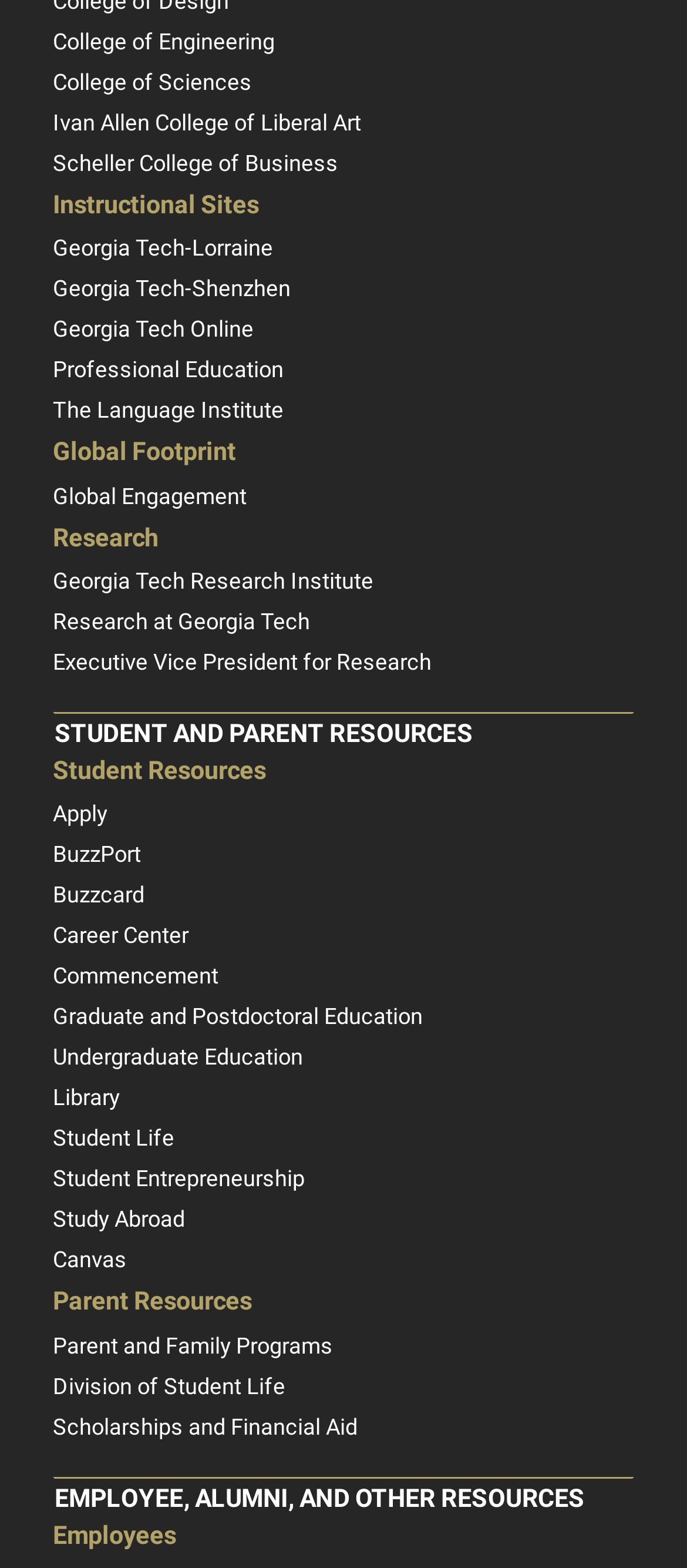What is the second link under RESEARCH?
Based on the visual details in the image, please answer the question thoroughly.

By looking at the links under the RESEARCH section, I can see that the second link is Georgia Tech Research Institute, which is located below the Research link.